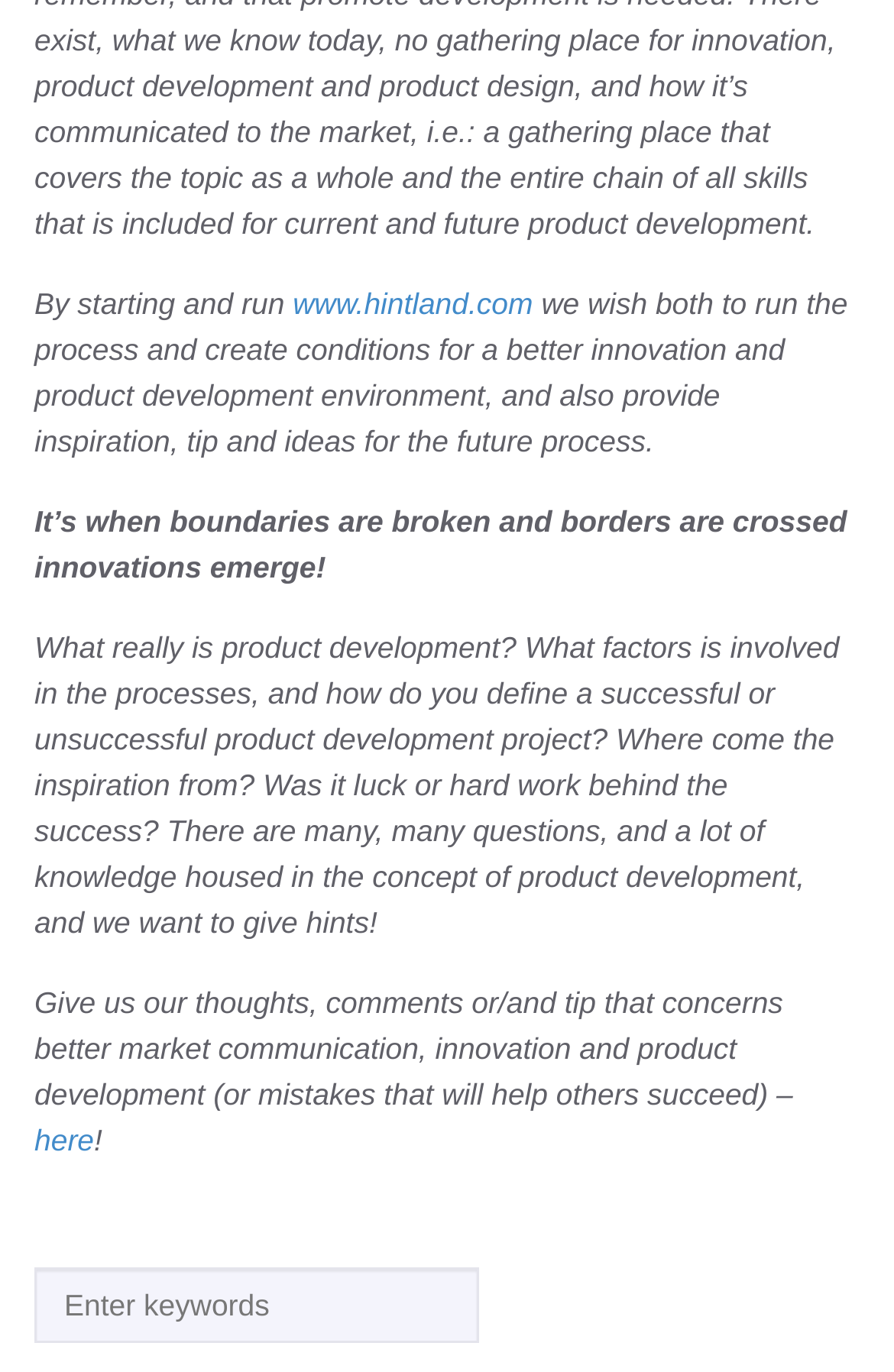Please answer the following query using a single word or phrase: 
What is the purpose of the search box?

To search for specific content